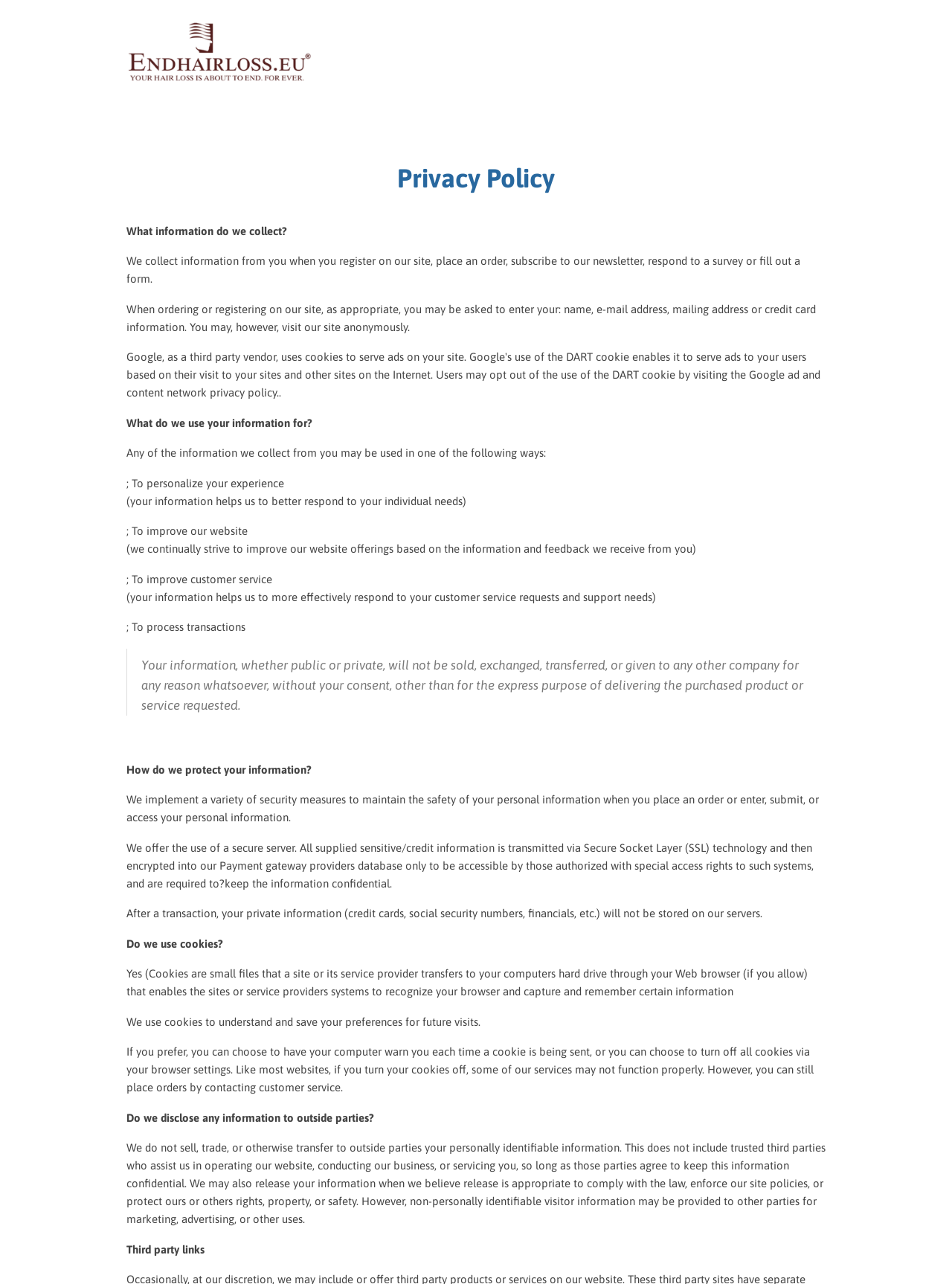Generate a thorough explanation of the webpage's elements.

The webpage is about the Privacy Policy of Endhairloss.eu. At the top, there is an image of the website's logo, followed by a heading that reads "Privacy Policy". Below the heading, there are several sections of text that explain how the website collects and uses user information.

The first section, "What information do we collect?", explains that the website collects information from users when they register, place an order, subscribe to a newsletter, respond to a survey, or fill out a form. The text then lists the types of information that may be collected, including name, email address, mailing address, and credit card information.

The next section, "What do we use your information for?", explains that the collected information may be used to personalize the user's experience, improve the website, improve customer service, and process transactions. This section is followed by a blockquote that emphasizes the website's commitment to not selling, exchanging, or transferring user information to other companies without consent.

The subsequent sections explain how the website protects user information, including the use of a secure server and encryption technology. The website also explains its use of cookies, which are small files that enable the website to recognize users' browsers and capture certain information. Users can choose to turn off cookies, but this may affect the functionality of some services.

The final sections of the webpage explain the website's policy on disclosing information to outside parties, including trusted third parties that assist in operating the website or servicing users. The website also explains that it may release user information to comply with the law or protect its rights or the rights of others.